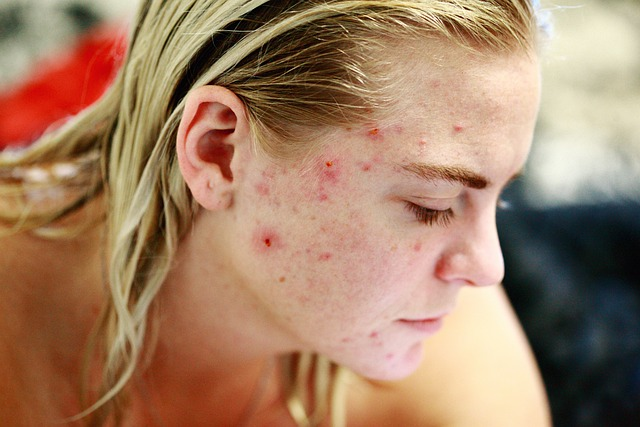Elaborate on the image by describing it in detail.

The image depicts a woman with noticeable acne on her face, capturing the emotional burden often associated with skin issues. She appears pensive, with her head slightly bowed and long, blonde hair cascading down one side. The condition of her skin, marked by red blemishes, emphasizes the challenges many individuals face when dealing with acne. This visual resonates with the theme of the article titled "Remove pimples overnight," featured in Pillow Magazine, which discusses acne causes, prevention methods, and effective treatments. The article aims to provide insights for those seeking quick solutions to improve their skin's appearance before important events.